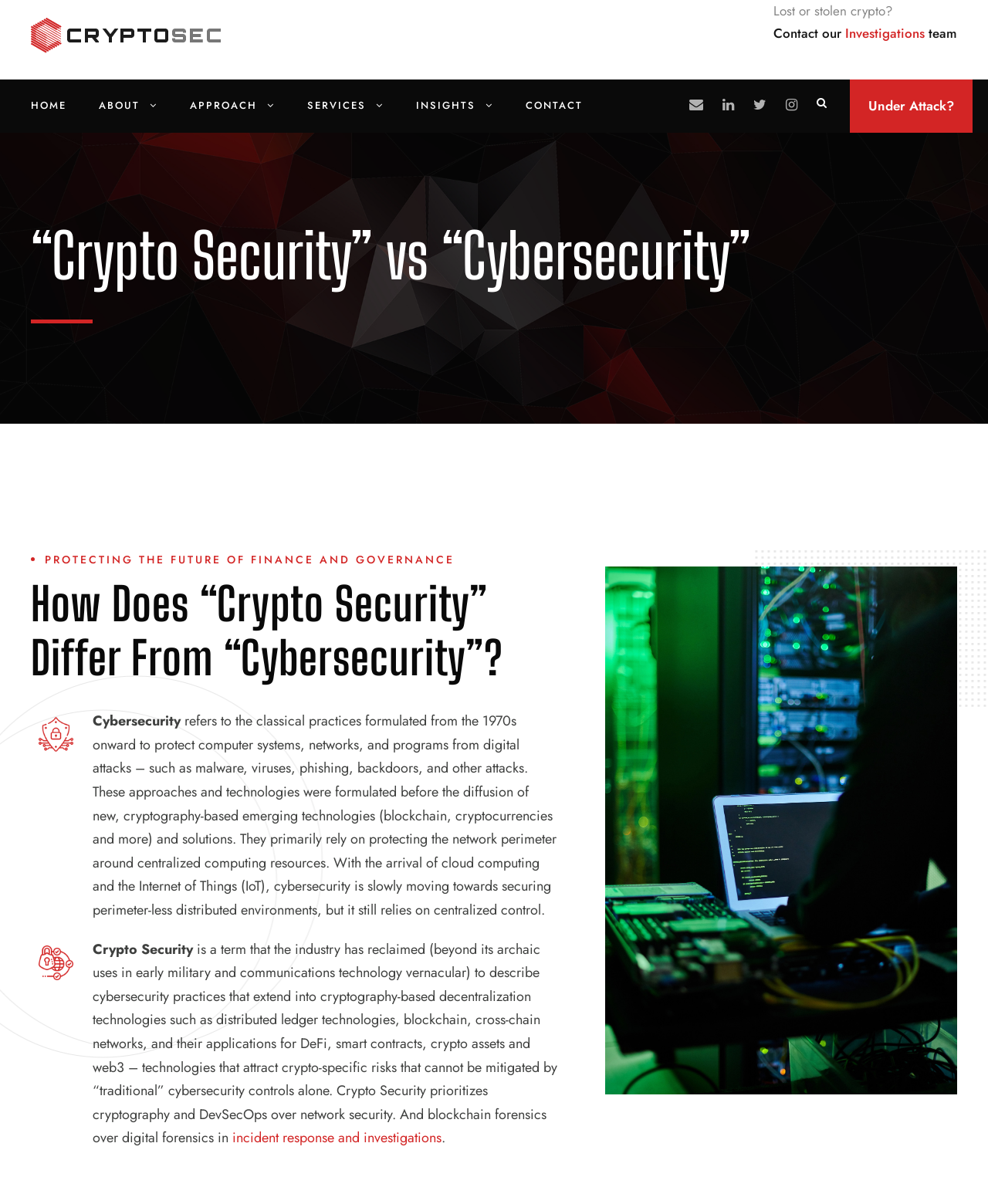Provide a thorough summary of the webpage.

This webpage is about Crypto Security, a term that describes cybersecurity practices that extend into cryptography-based decentralization technologies. At the top left, there is a logo "CryptoSec" with a link to the website's homepage. Below the logo, there is a navigation menu with links to "HOME", "ABOUT", "APPROACH", "SERVICES", "INSIGHTS", and "CONTACT".

On the right side of the navigation menu, there are four social media links. Below the navigation menu, there is a heading "“Crypto Security” vs “Cybersecurity”" that spans the entire width of the page. 

Under the heading, there is a section that describes the difference between Crypto Security and Cybersecurity. This section includes an image of a cybersecurity concept, followed by a paragraph of text that explains the classical practices of cybersecurity. Below this paragraph, there is an image, and then another paragraph that explains Crypto Security, which prioritizes cryptography and DevSecOps over network security.

To the right of the first paragraph, there is a call-to-action section with a heading "Lost or stolen crypto?" and a link to "Investigations" to contact the team. At the bottom of the page, there is a large image related to Crypto Incident Response.

Overall, the webpage provides information about Crypto Security, its differences from Cybersecurity, and the services offered by the company.